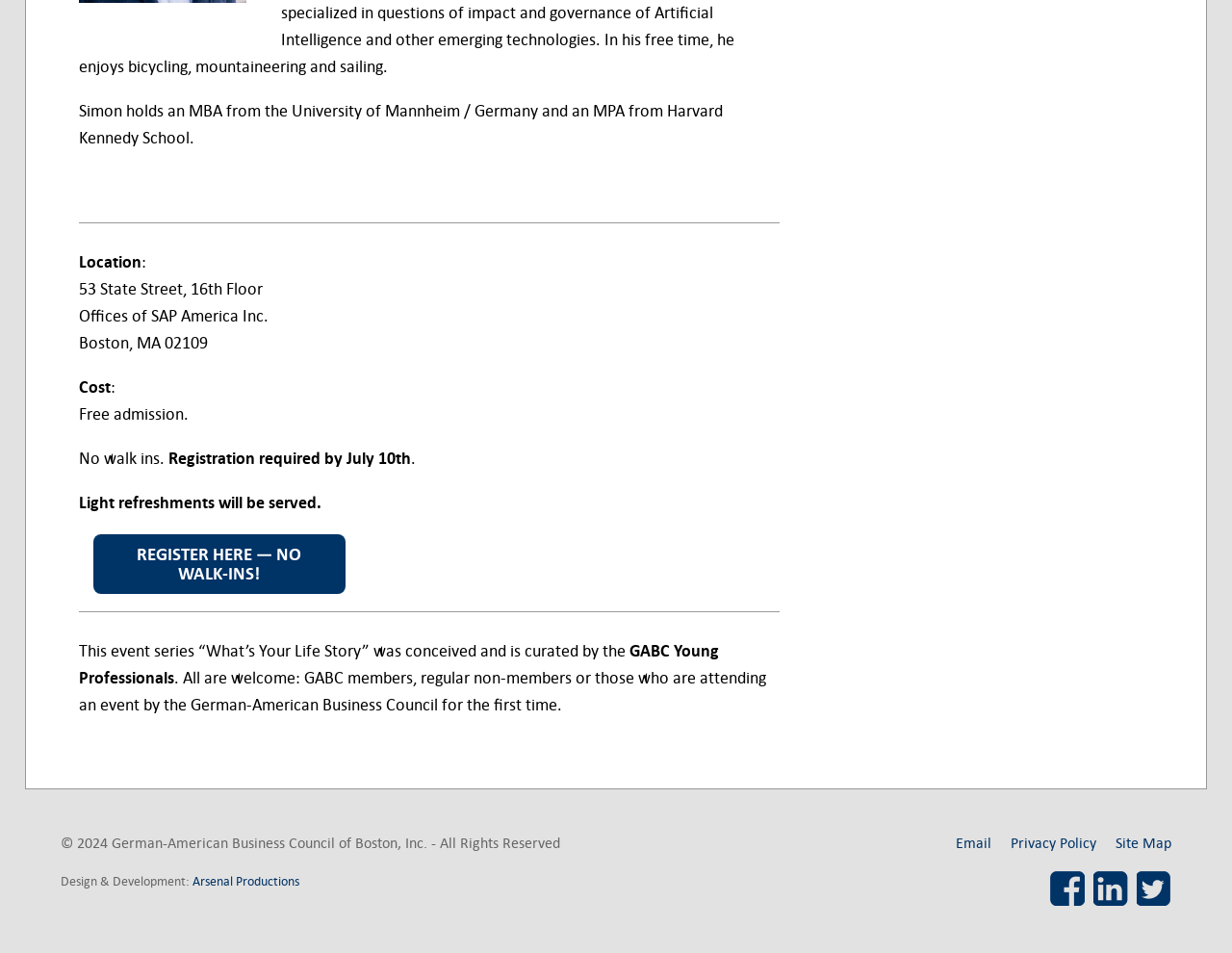Who curated the 'What’s Your Life Story' event series?
Answer the question with a single word or phrase by looking at the picture.

GABC Young Professionals